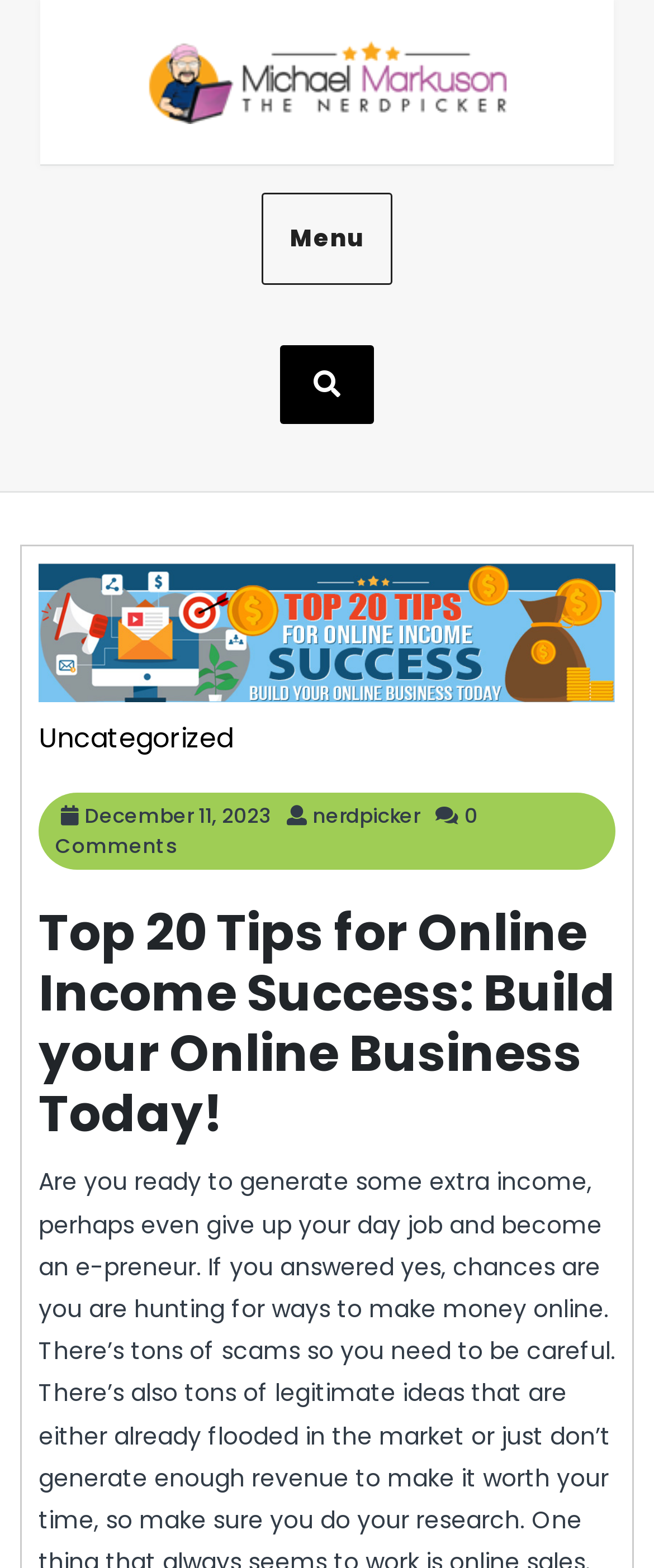What is the date of the article?
Make sure to answer the question with a detailed and comprehensive explanation.

I found the date of the article by looking at the link 'December 11, 2023 December 11, 2023' which is located below the image and above the link 'Uncategorized'. This link is likely to indicate the date of the article.